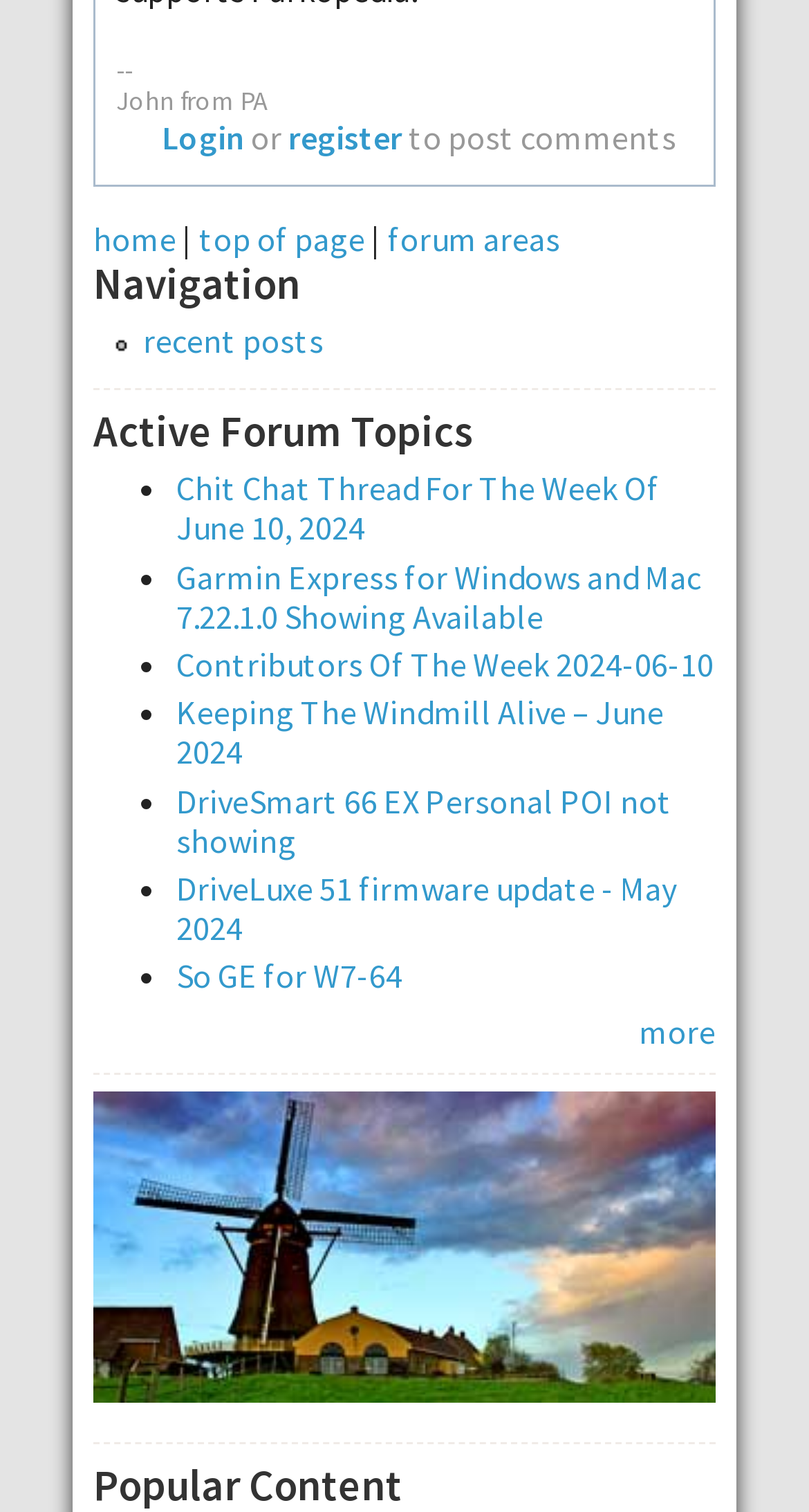Determine the bounding box coordinates of the element's region needed to click to follow the instruction: "register to post comments". Provide these coordinates as four float numbers between 0 and 1, formatted as [left, top, right, bottom].

[0.356, 0.076, 0.497, 0.104]